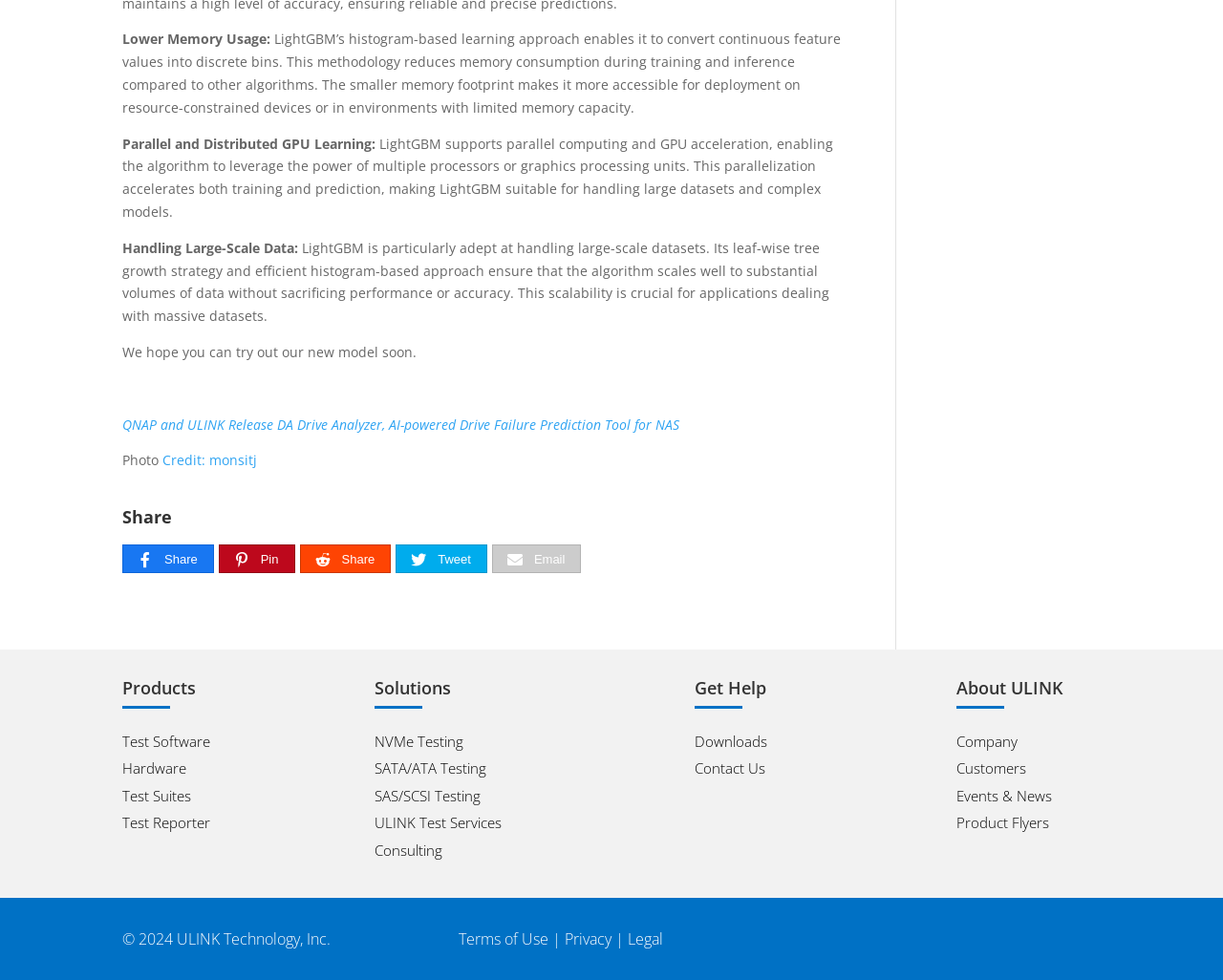Pinpoint the bounding box coordinates for the area that should be clicked to perform the following instruction: "Click on 'QNAP and ULINK Release DA Drive Analyzer, AI-powered Drive Failure Prediction Tool for NAS'".

[0.1, 0.424, 0.555, 0.442]